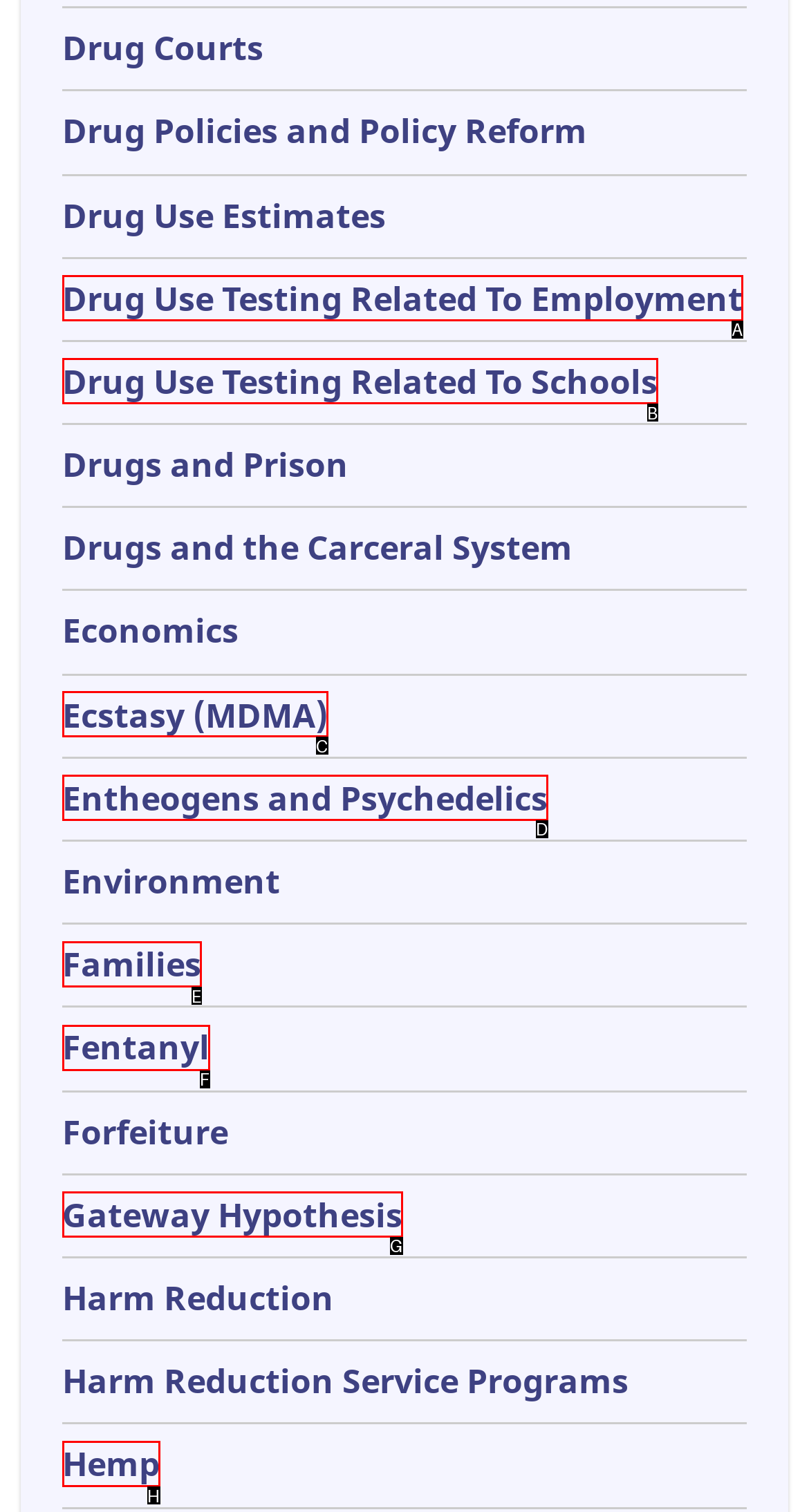Select the correct option based on the description: Entheogens and Psychedelics
Answer directly with the option’s letter.

D